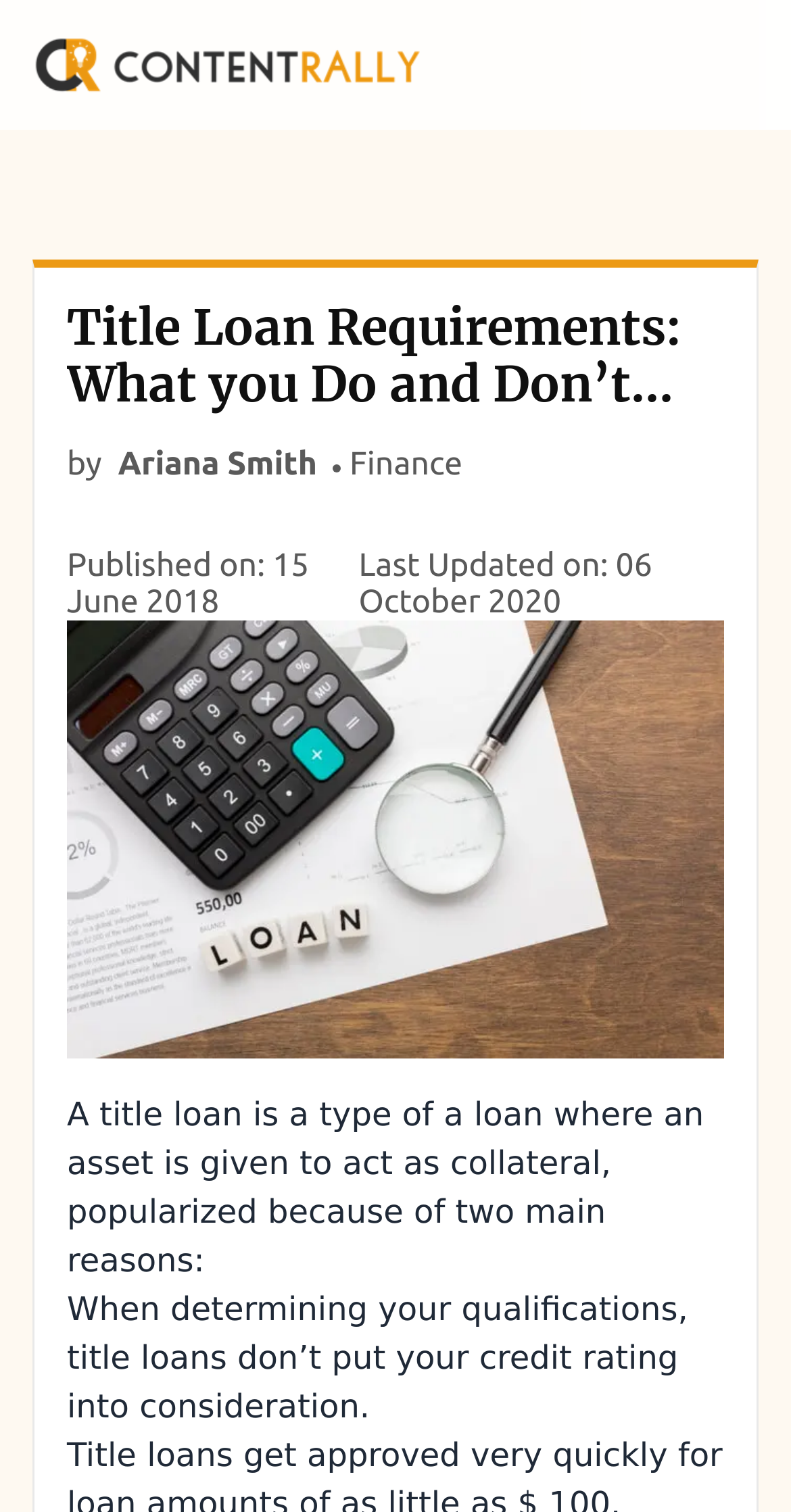Detail the various sections and features of the webpage.

The webpage is about title loan requirements, with a focus on what is needed and not needed. At the top left, there is a logo image within a link, which is likely the website's logo. Next to it, there is a heading that displays the title of the article, "Title Loan Requirements: What you Do and Don’t Need". Below the heading, there is information about the author, Ariana Smith, and the category, Finance, along with the publication and last updated dates.

Below this section, there is a large image related to loan requirements, taking up most of the width of the page. Following the image, there is a paragraph of text that explains what a title loan is, mentioning that it involves giving an asset as collateral. The text also includes a link to the word "collateral" for further information. The paragraph continues, explaining that title loans are popularized due to two main reasons.

Further down the page, there is another paragraph of text that discusses the qualifications for title loans, stating that credit rating is not a consideration.